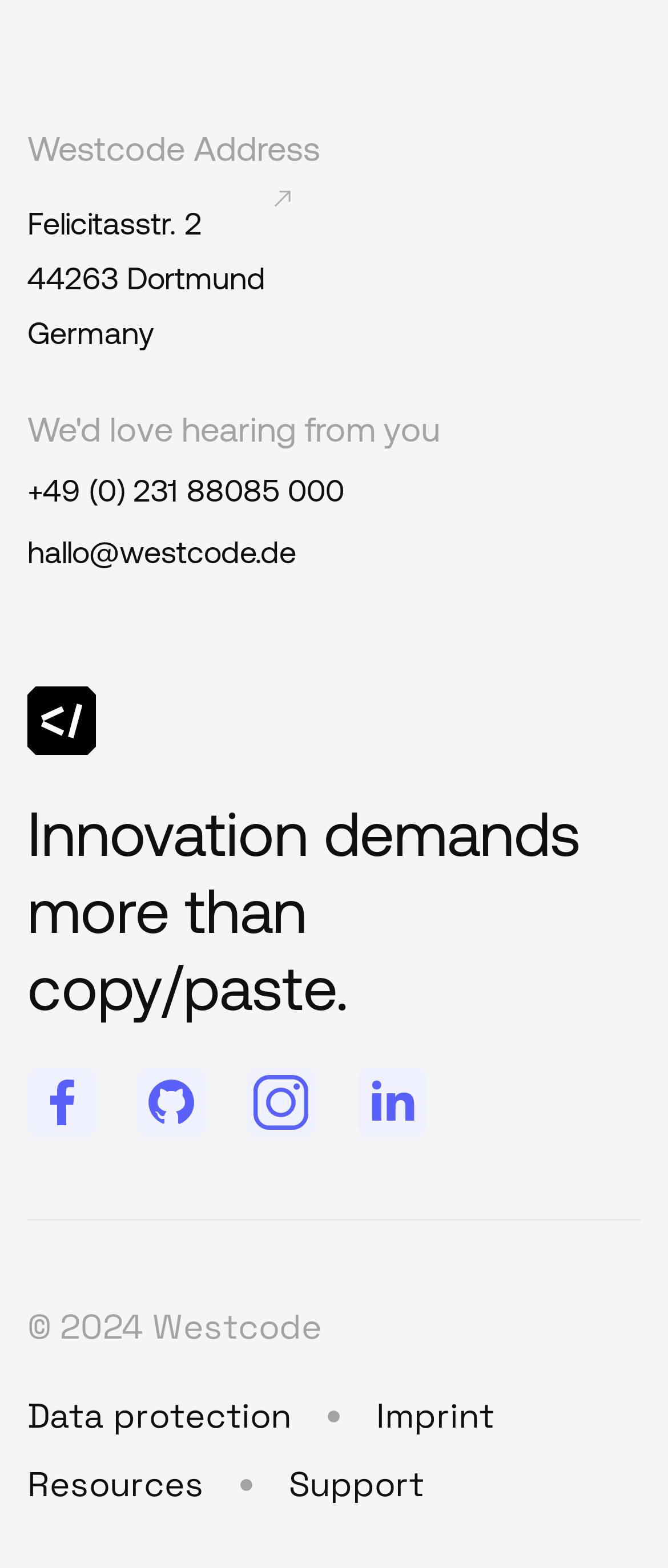Determine the bounding box coordinates of the area to click in order to meet this instruction: "Visit Westcode Facebook page".

[0.041, 0.681, 0.144, 0.724]